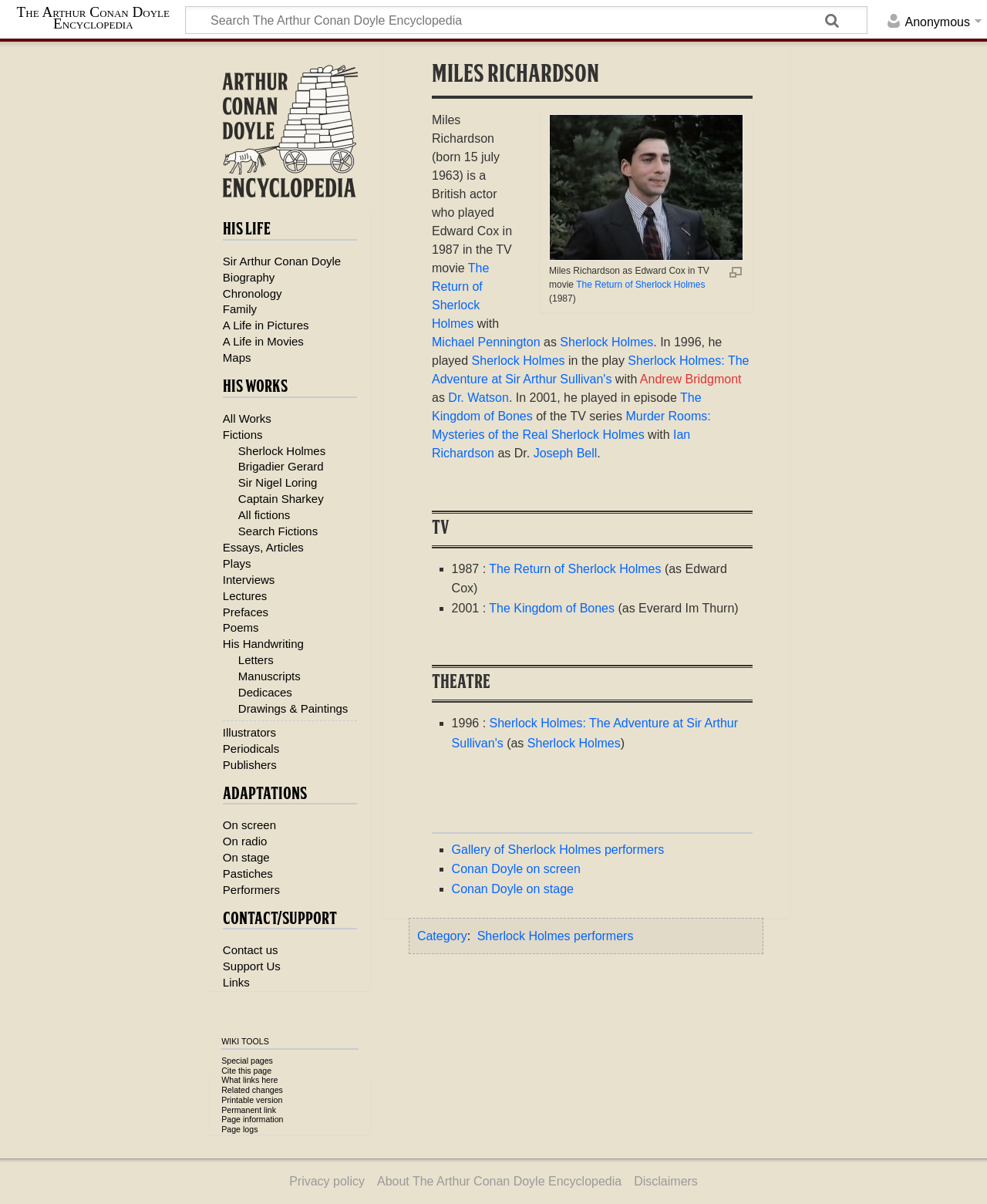Please specify the bounding box coordinates of the area that should be clicked to accomplish the following instruction: "View Miles Richardson's biography". The coordinates should consist of four float numbers between 0 and 1, i.e., [left, top, right, bottom].

[0.438, 0.094, 0.519, 0.228]